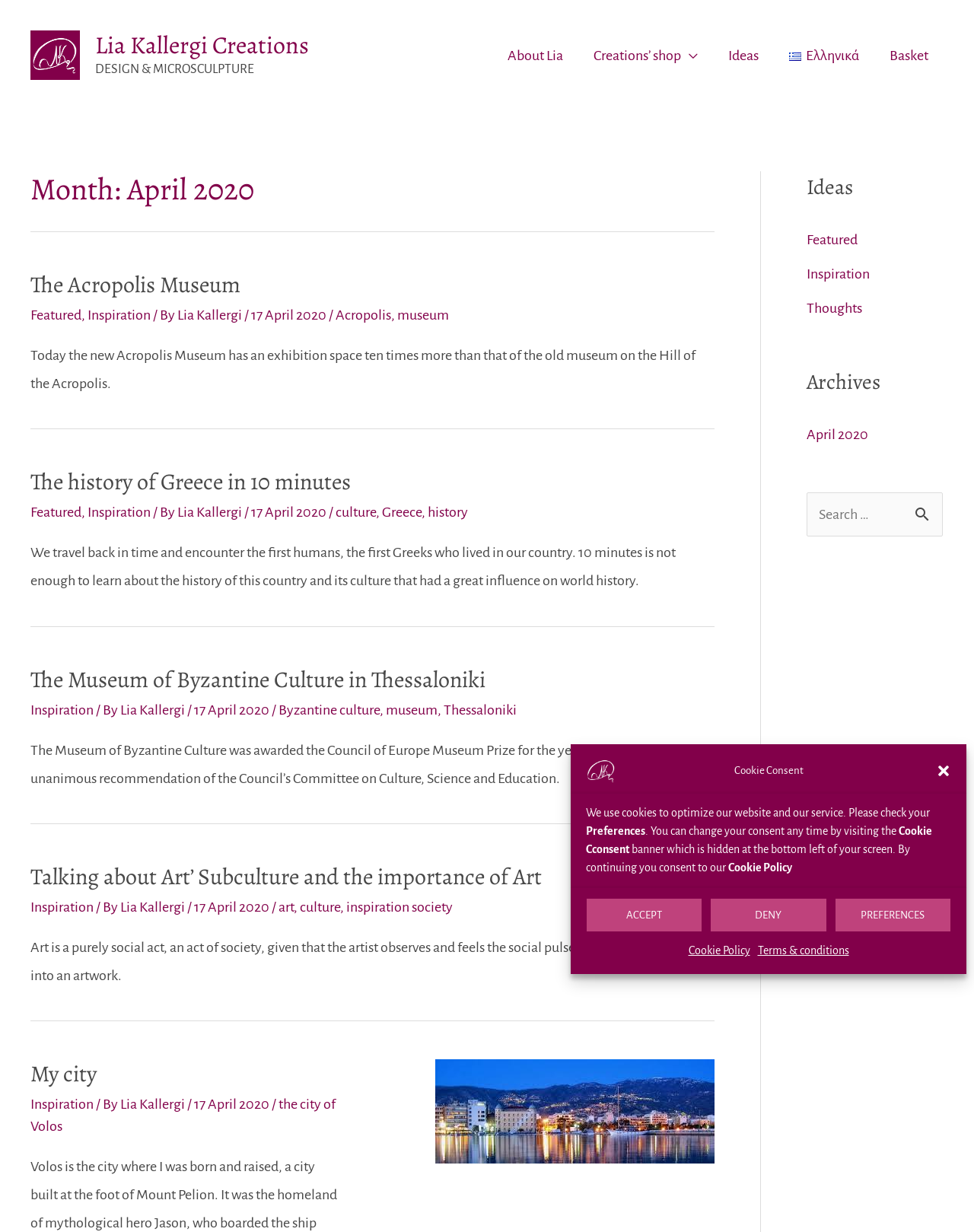Pinpoint the bounding box coordinates of the clickable area needed to execute the instruction: "Read the 'EXECUTIVE SUMMARY' section". The coordinates should be specified as four float numbers between 0 and 1, i.e., [left, top, right, bottom].

None